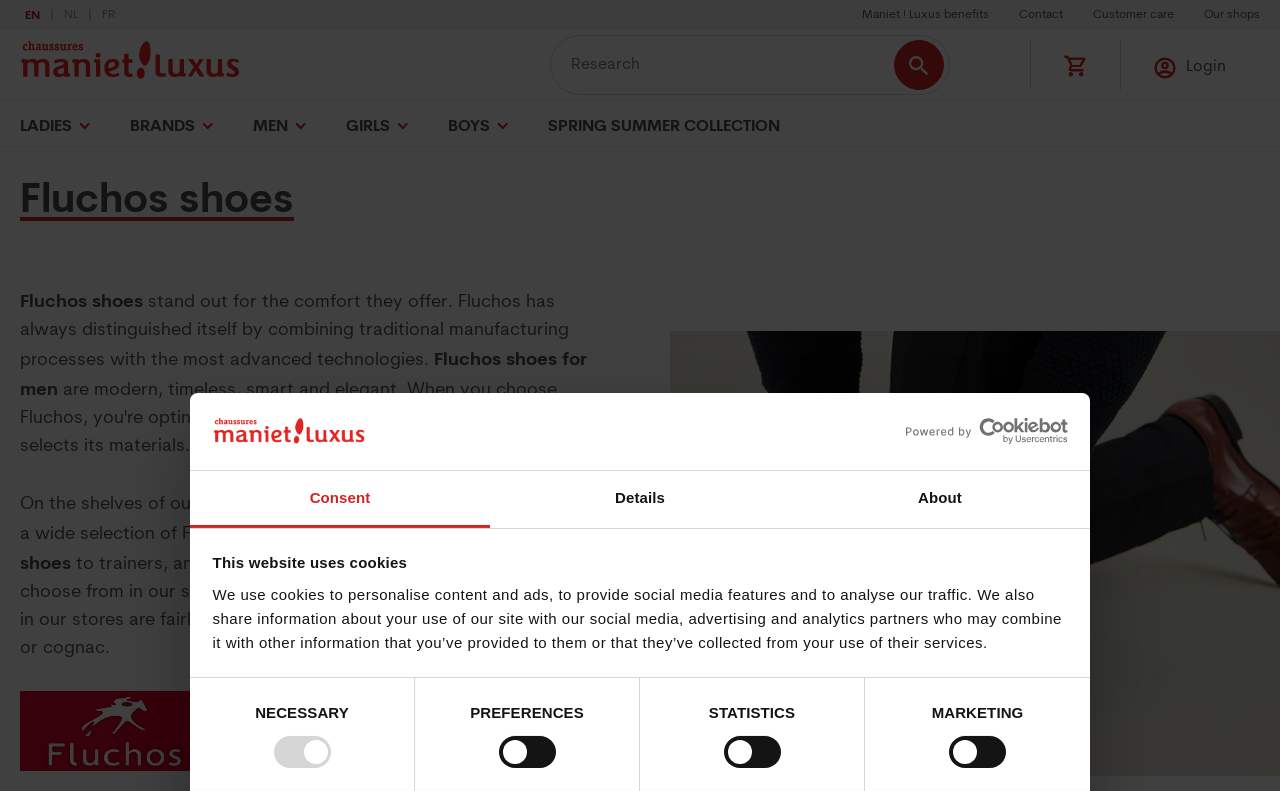Using the webpage screenshot, locate the HTML element that fits the following description and provide its bounding box: "Men".

[0.182, 0.128, 0.254, 0.184]